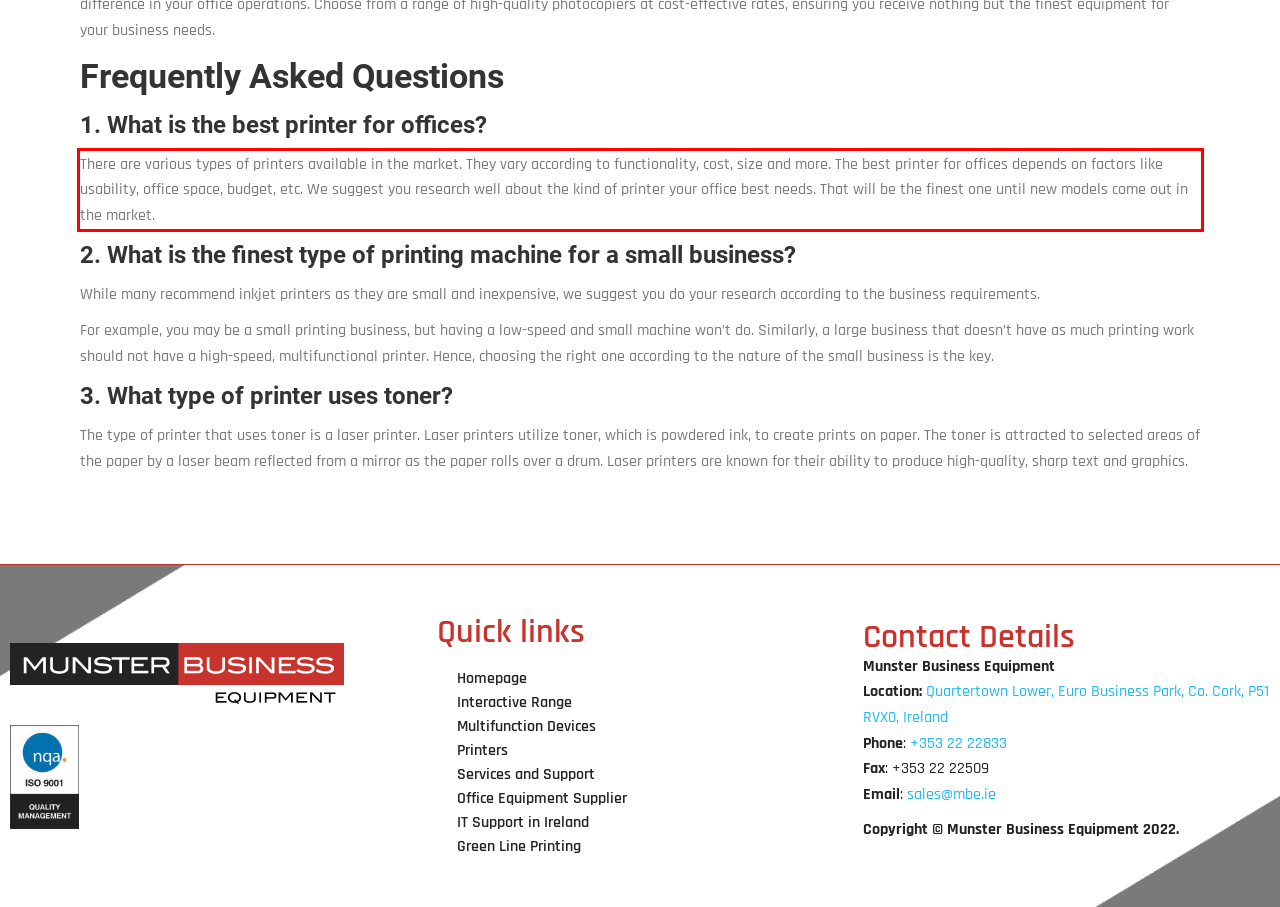Locate the red bounding box in the provided webpage screenshot and use OCR to determine the text content inside it.

There are various types of printers available in the market. They vary according to functionality, cost, size and more. The best printer for offices depends on factors like usability, office space, budget, etc. We suggest you research well about the kind of printer your office best needs. That will be the finest one until new models come out in the market.